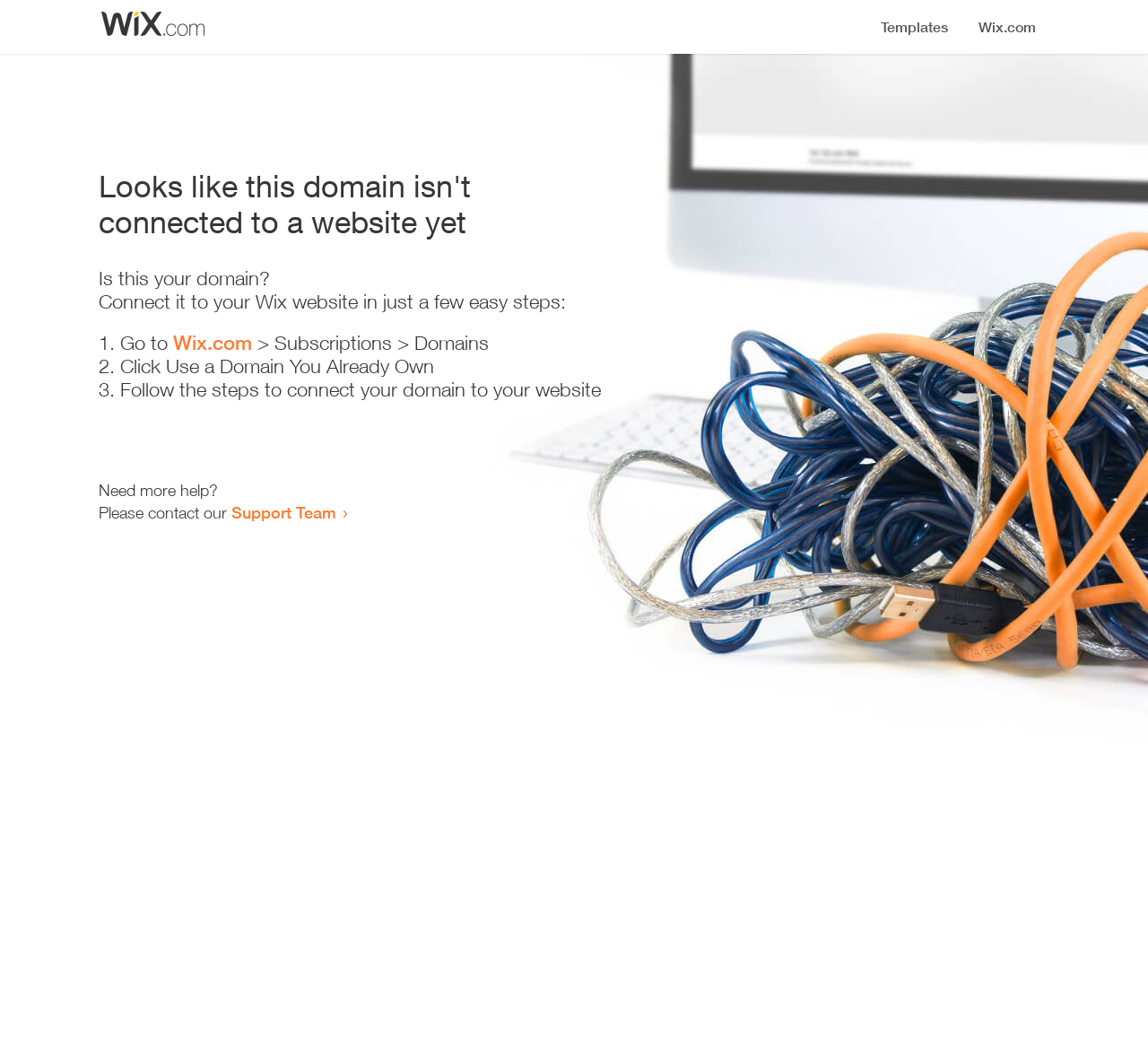Given the following UI element description: "Wix.com", find the bounding box coordinates in the webpage screenshot.

[0.151, 0.319, 0.22, 0.342]